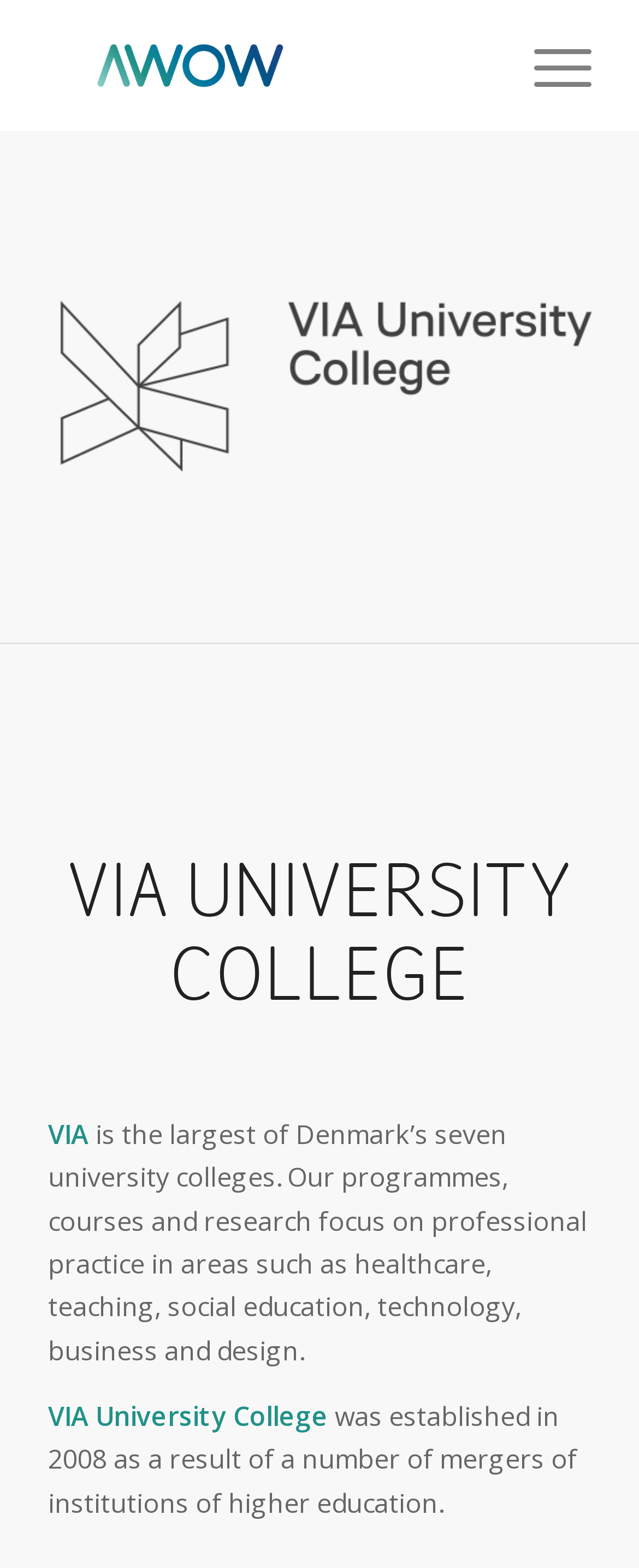Identify the bounding box coordinates for the UI element described by the following text: "Menu Menu". Provide the coordinates as four float numbers between 0 and 1, in the format [left, top, right, bottom].

[0.784, 0.0, 0.925, 0.084]